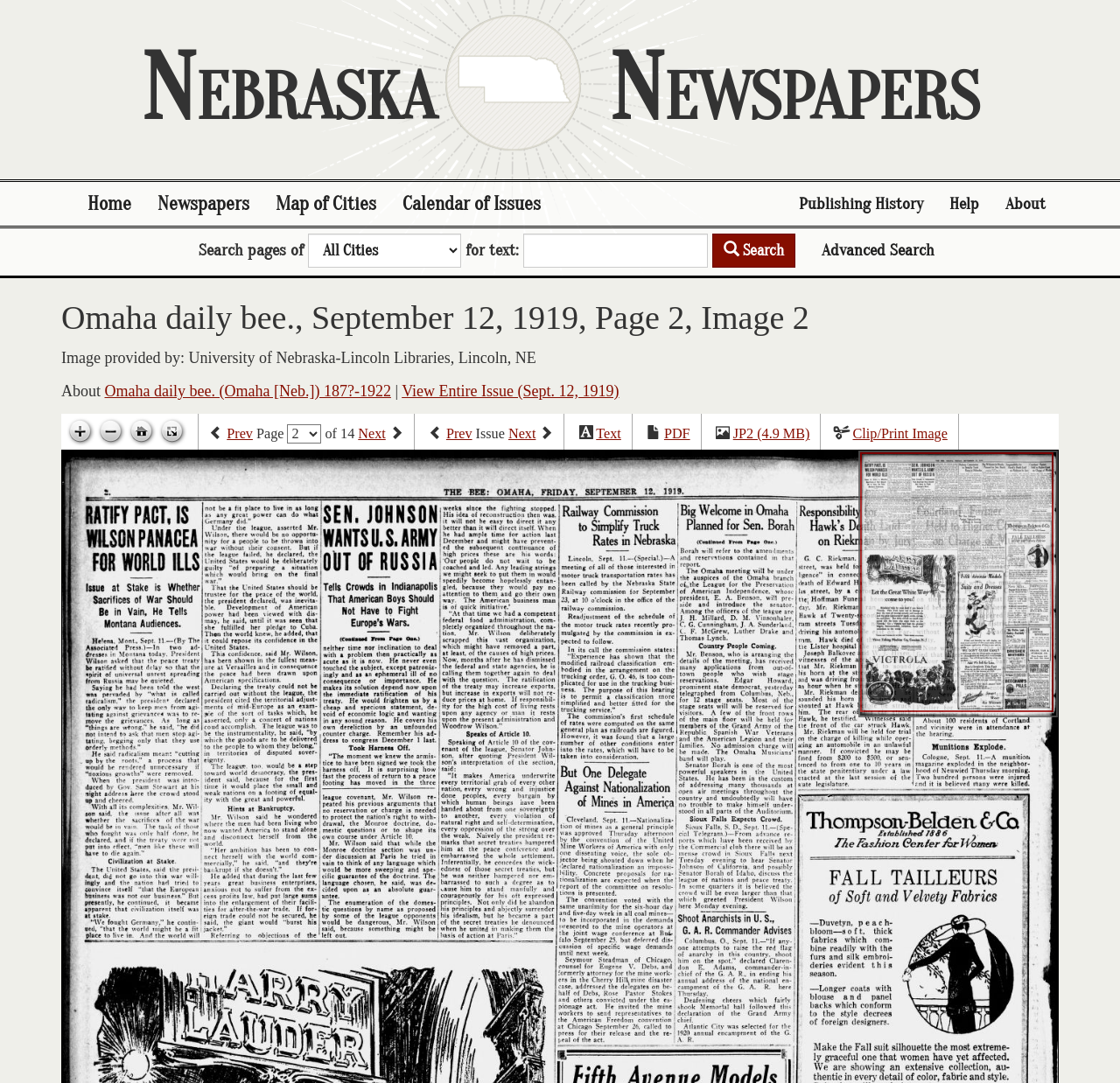Identify the bounding box of the UI element described as follows: "What is Collaborative Law?". Provide the coordinates as four float numbers in the range of 0 to 1 [left, top, right, bottom].

None